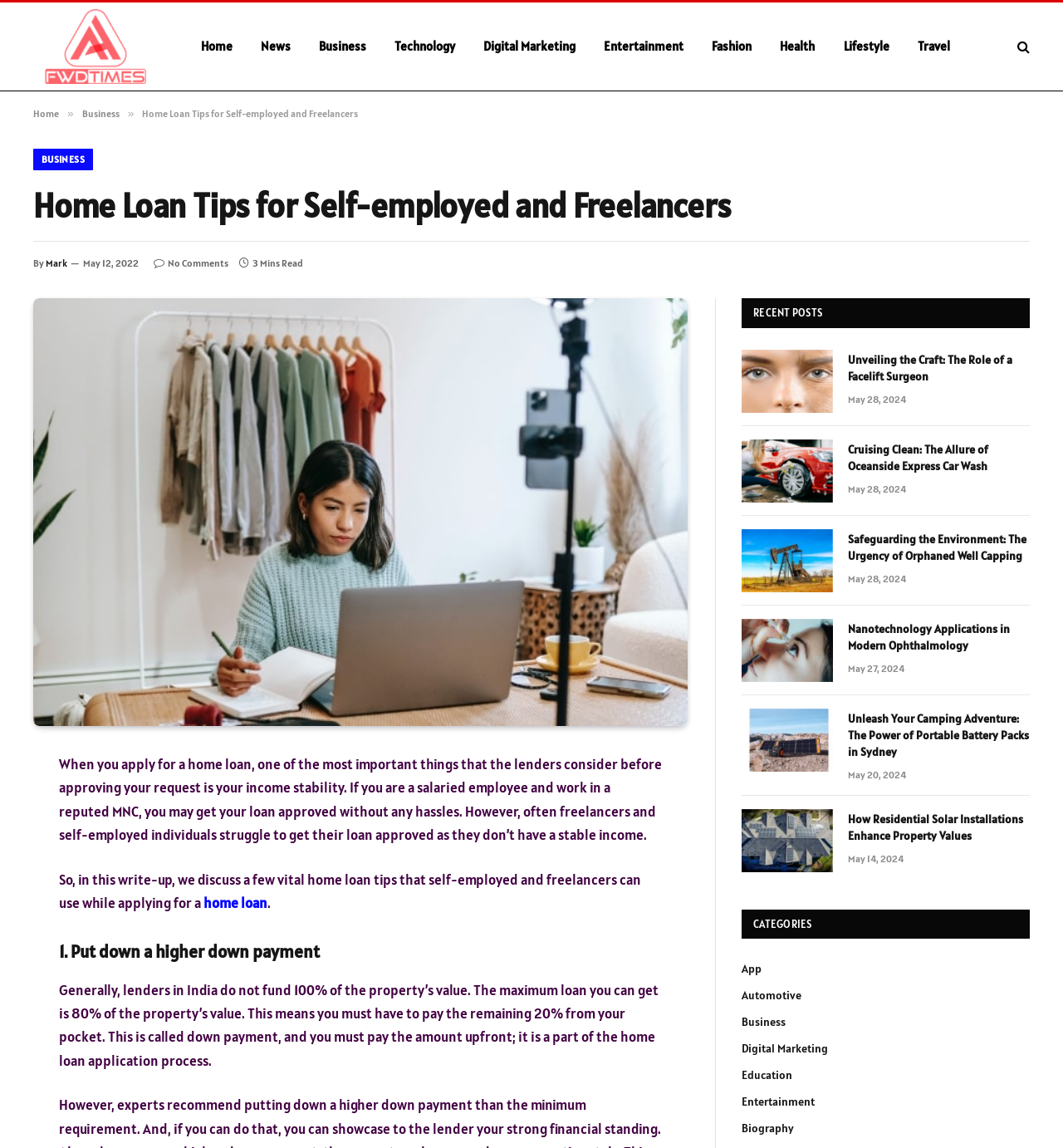What are the categories listed on the webpage?
Based on the content of the image, thoroughly explain and answer the question.

The categories listed on the webpage can be determined by looking at the links under the heading 'CATEGORIES', which include App, Automotive, Business, and others.